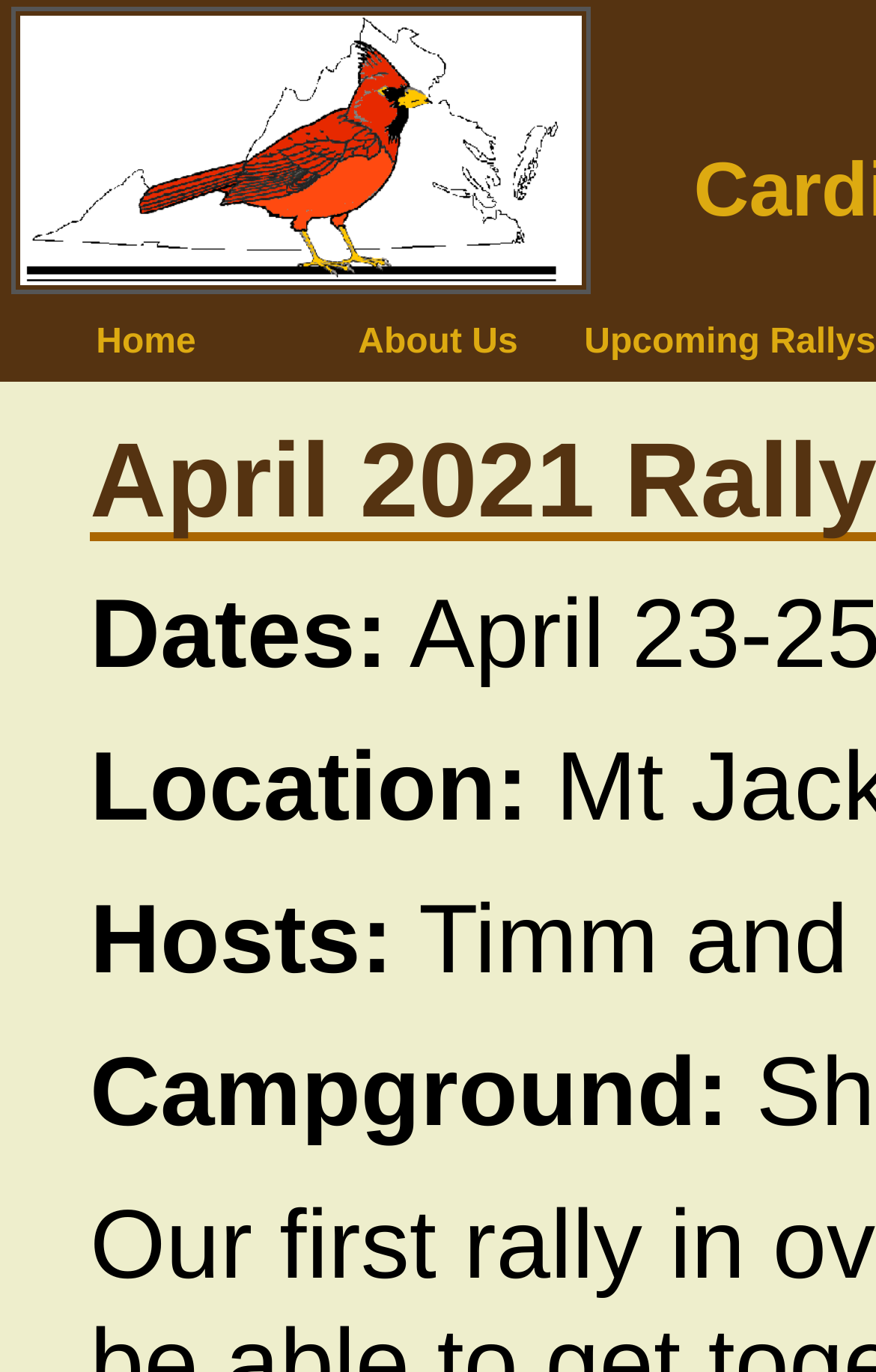Predict the bounding box of the UI element based on the description: "Upcoming Rallys". The coordinates should be four float numbers between 0 and 1, formatted as [left, top, right, bottom].

[0.667, 0.229, 1.0, 0.272]